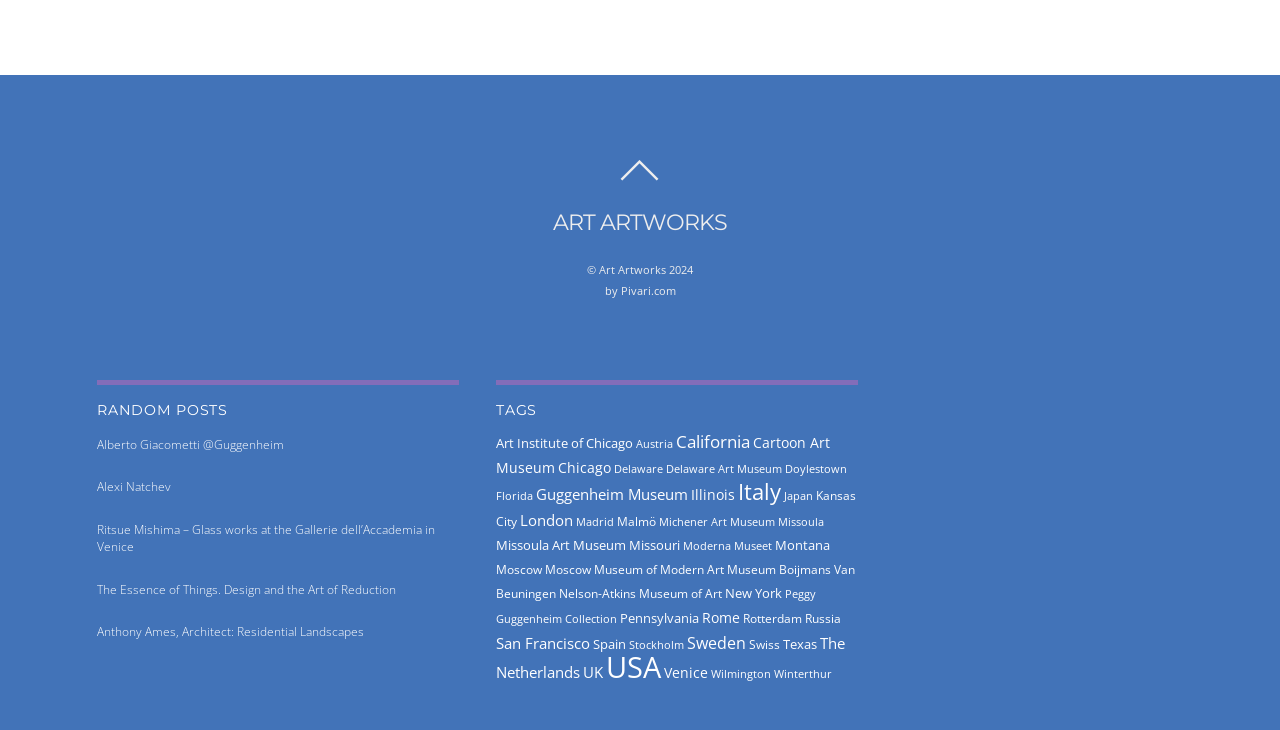Based on the image, provide a detailed and complete answer to the question: 
What is the copyright year of the website?

The copyright year can be found at the bottom of the webpage, where it says '© 2024 by Pivari.com'. This indicates that the website's content is copyrighted from 2024 onwards.